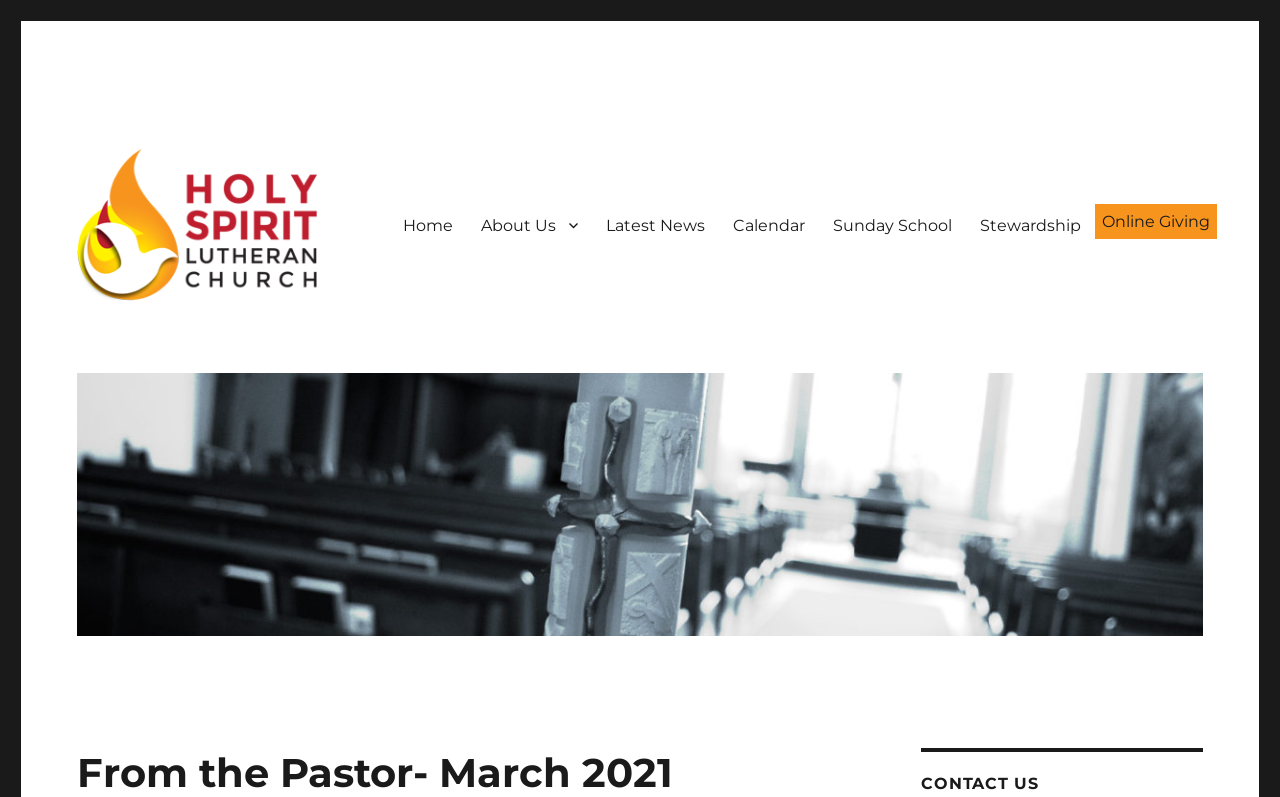Identify the bounding box coordinates of the clickable region necessary to fulfill the following instruction: "go to home page". The bounding box coordinates should be four float numbers between 0 and 1, i.e., [left, top, right, bottom].

[0.304, 0.256, 0.365, 0.309]